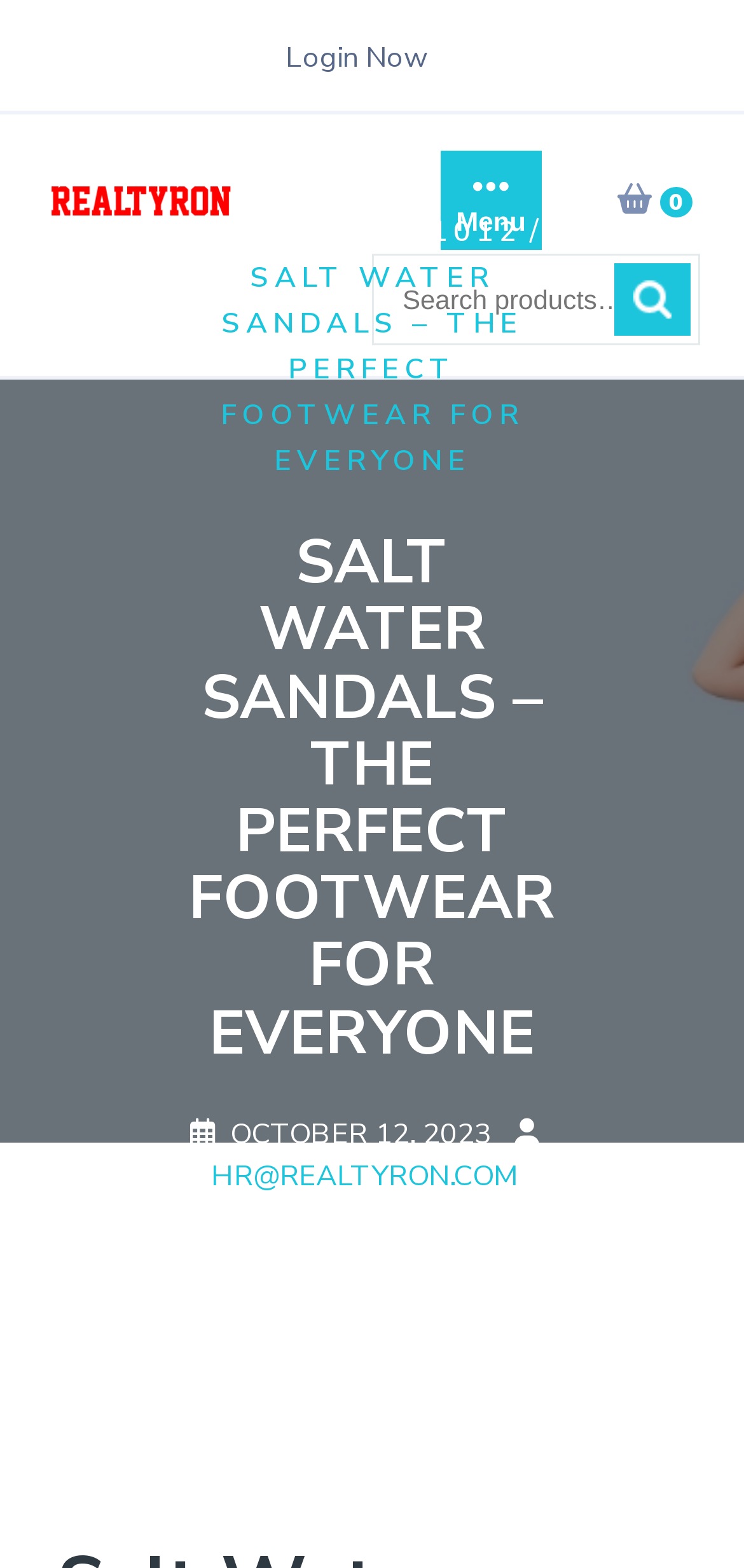Using the provided element description: "Login Now", determine the bounding box coordinates of the corresponding UI element in the screenshot.

[0.383, 0.024, 0.576, 0.049]